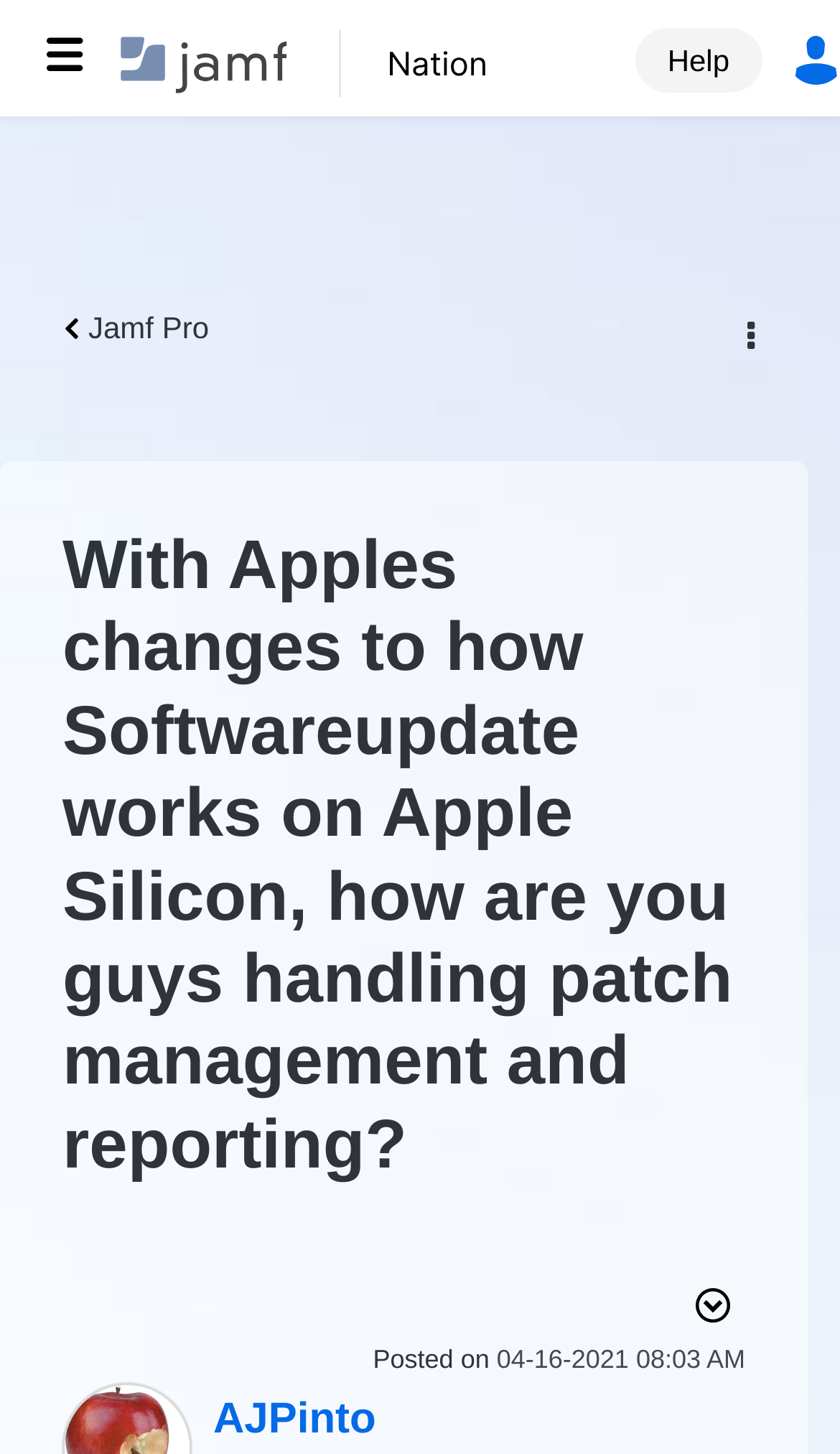What is the topic of the post?
Observe the image and answer the question with a one-word or short phrase response.

Apple Silicon patch management